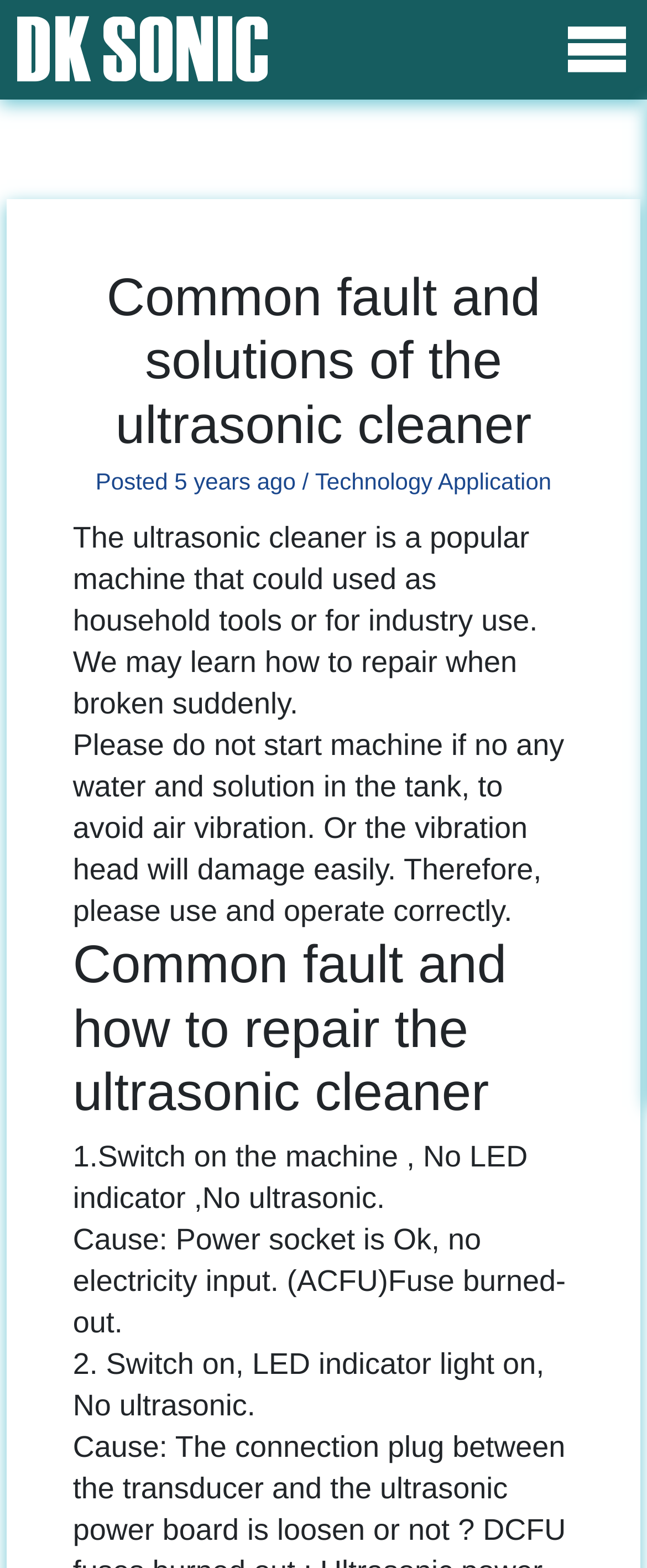Create a detailed summary of all the visual and textual information on the webpage.

This webpage is about the common faults and solutions of ultrasonic cleaners. At the top, there is a header with the title "Common fault and solutions of the ultrasonic cleaner" and a link with a series of icons. Below the header, there is a section with the posting information, including the time "5 years ago" and the category "Technology Application". 

The main content of the webpage is divided into two parts. The first part provides some general information about ultrasonic cleaners, warning users not to start the machine without water and solution in the tank to avoid damaging the vibration head. 

The second part lists some common faults of the ultrasonic cleaner and how to repair them. There are two faults described, including "Switch on the machine, No LED indicator, No ultrasonic" and "Switch on, LED indicator light on, No ultrasonic". Each fault is followed by a brief description of the cause, such as a burned-out fuse.